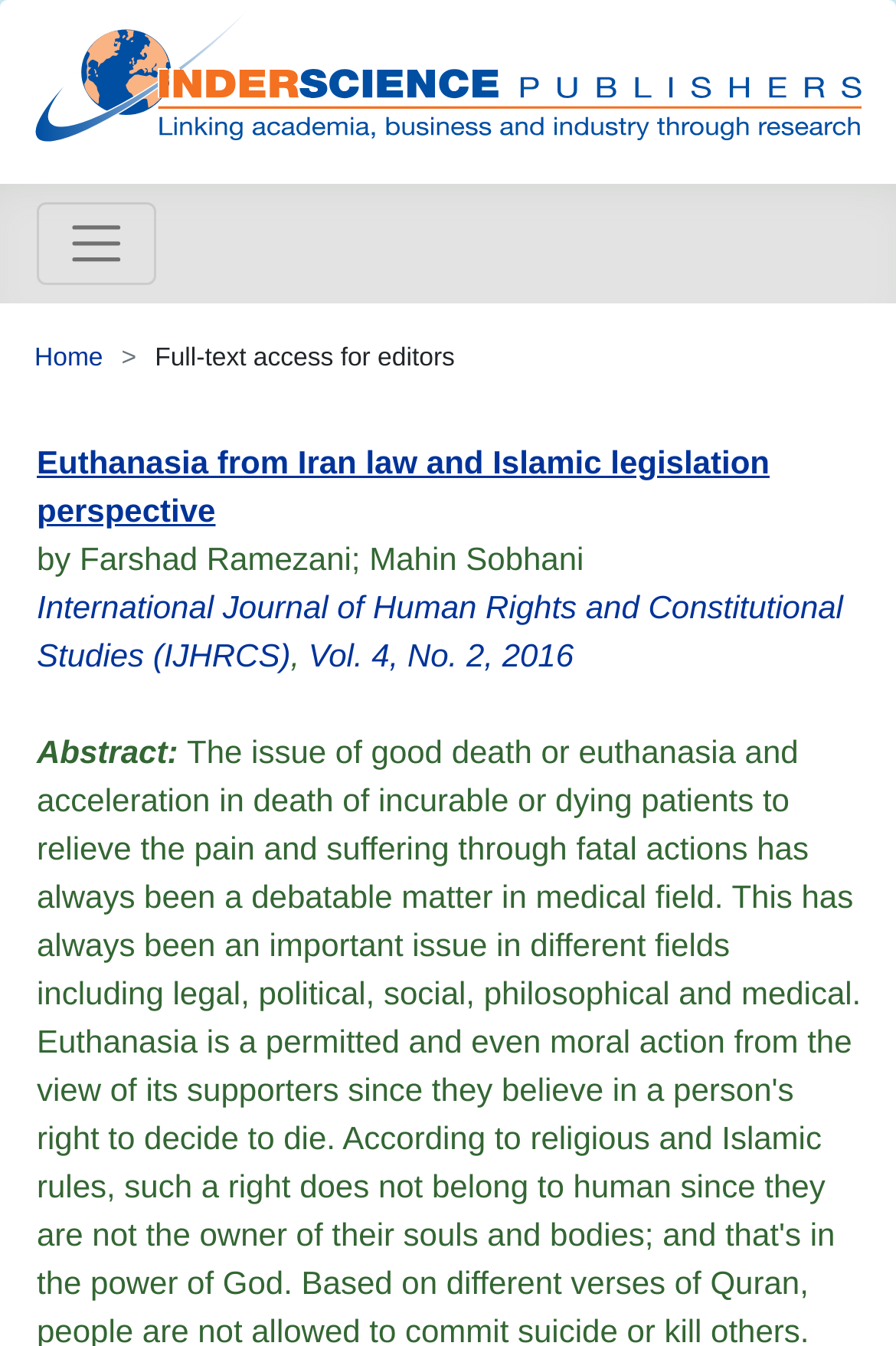Generate a thorough caption detailing the webpage content.

The webpage is about Inderscience Publishers, a platform that connects academia, business, and industry through research. At the top-left corner, there is a logo of Inderscience Publishers, which is also a link to the homepage. Next to the logo, there is a button to toggle navigation.

Below the logo, there is a navigation bar with a breadcrumb trail, indicating the current page's location. The breadcrumb trail starts with a "Home" link, followed by a text "Full-text access for editors".

On the main content area, there is a list of research articles. The first article is titled "Euthanasia from Iran law and Islamic legislation perspective", written by Farshad Ramezani and Mahin Sobhani. The article is published in the "International Journal of Human Rights and Constitutional Studies (IJHRCS)", specifically in Volume 4, Number 2, of 2016. Below the article title, there is an abstract section.

Overall, the webpage has a simple and organized layout, with a focus on showcasing research articles and their details.